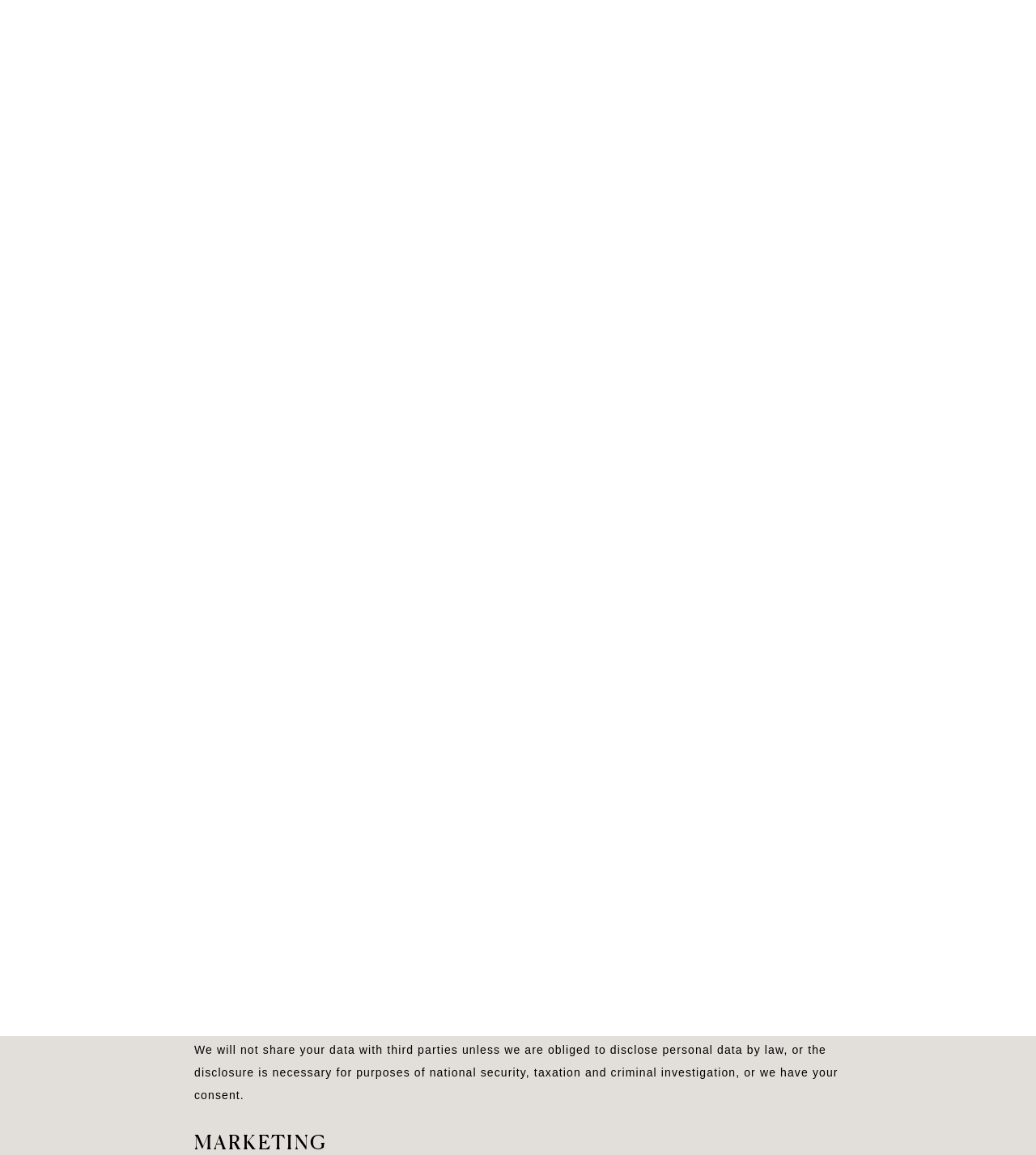Determine the bounding box coordinates of the UI element described by: "parent_node: NEWSLETTER SIGNUP".

[0.453, 0.043, 0.547, 0.237]